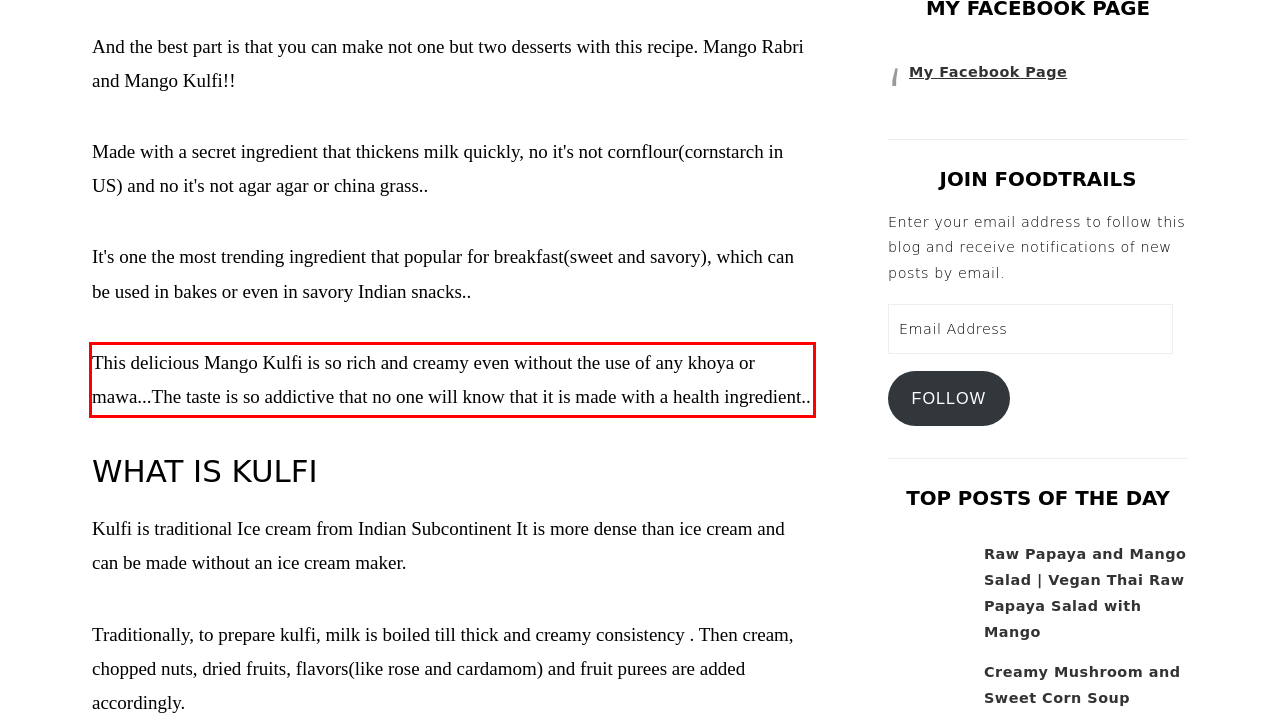Given the screenshot of the webpage, identify the red bounding box, and recognize the text content inside that red bounding box.

This delicious Mango Kulfi is so rich and creamy even without the use of any khoya or mawa...The taste is so addictive that no one will know that it is made with a health ingredient..